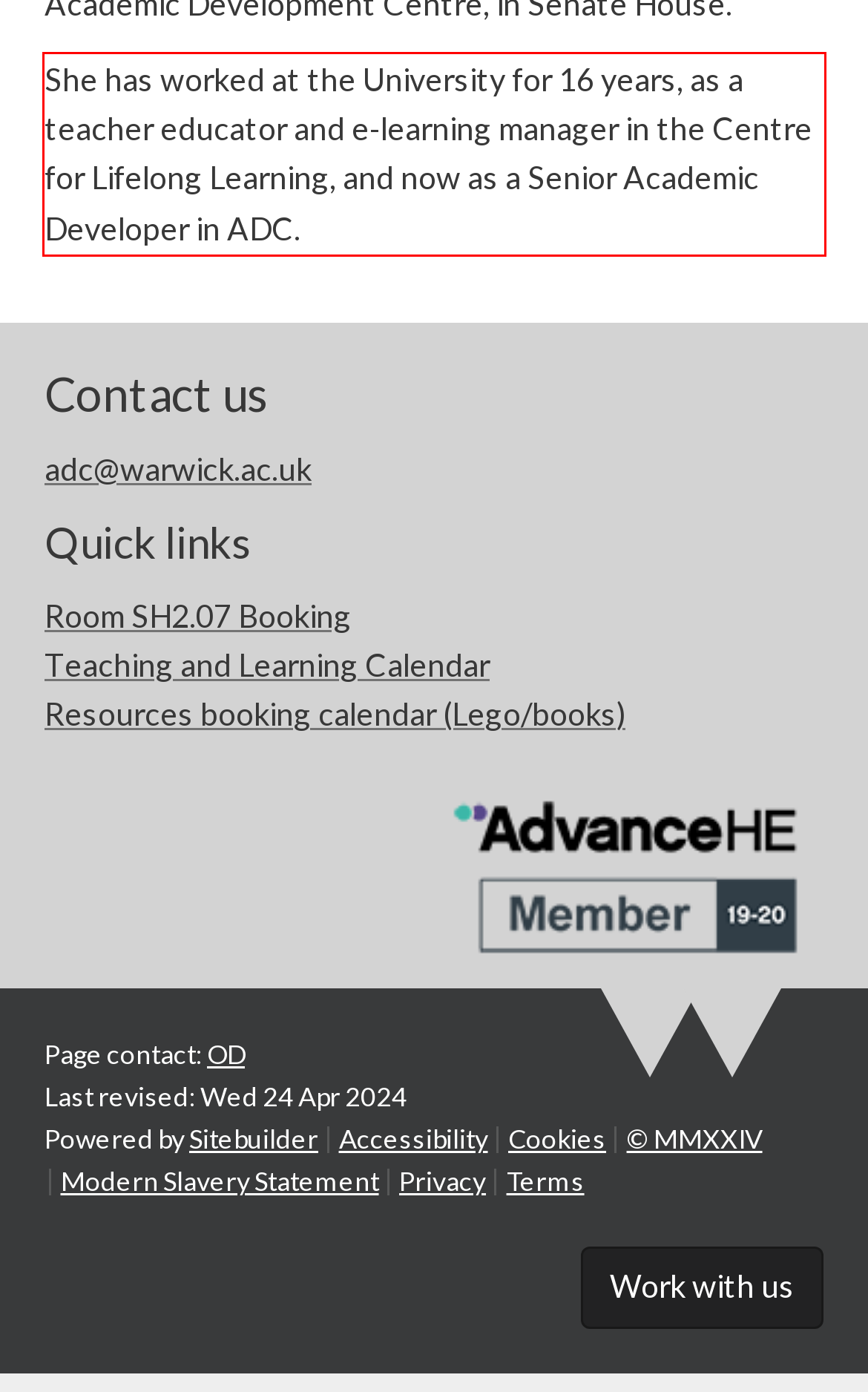Locate the red bounding box in the provided webpage screenshot and use OCR to determine the text content inside it.

She has worked at the University for 16 years, as a teacher educator and e-learning manager in the Centre for Lifelong Learning, and now as a Senior Academic Developer in ADC.